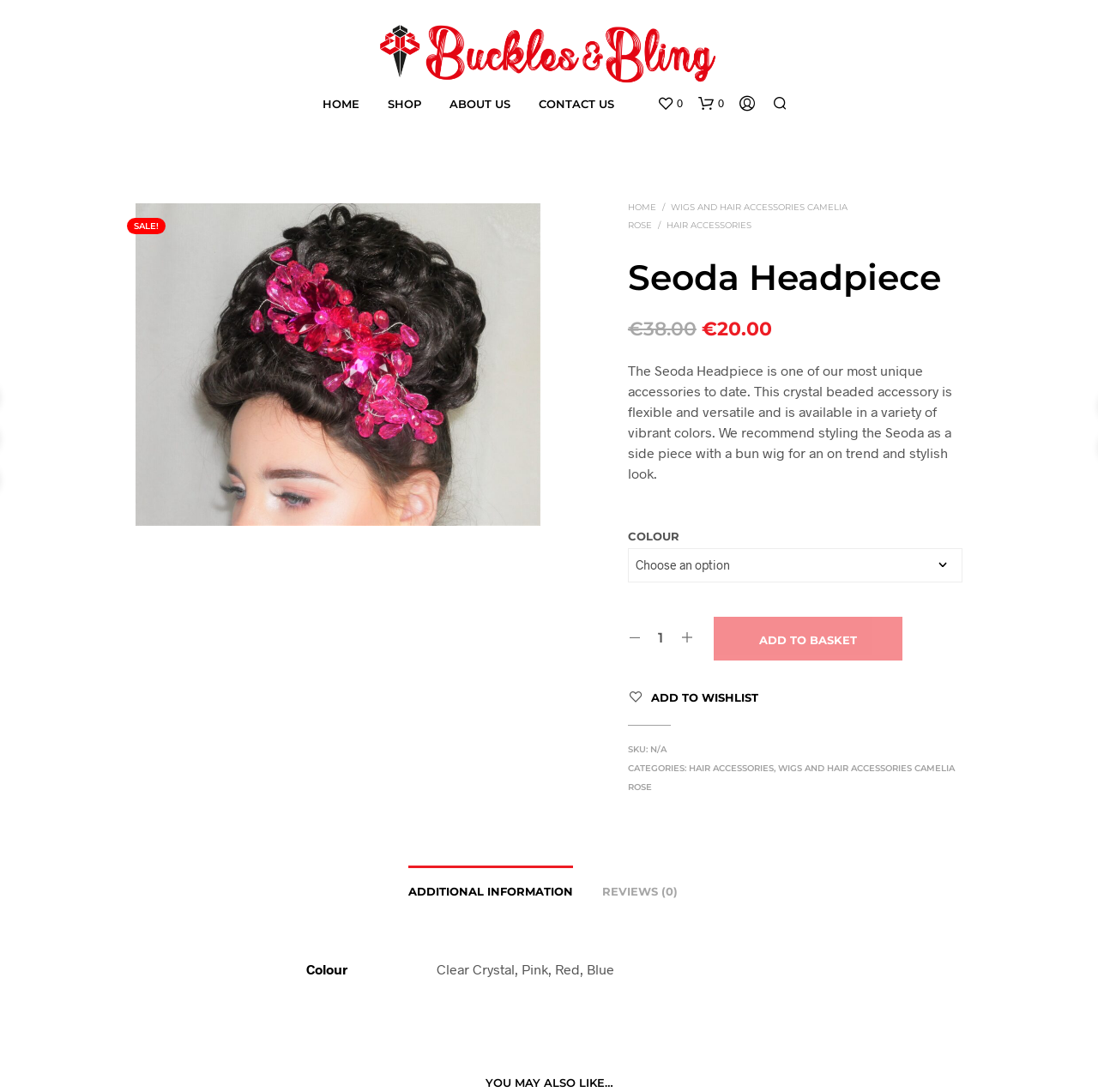What is the price of the product?
Identify the answer in the screenshot and reply with a single word or phrase.

€20.00